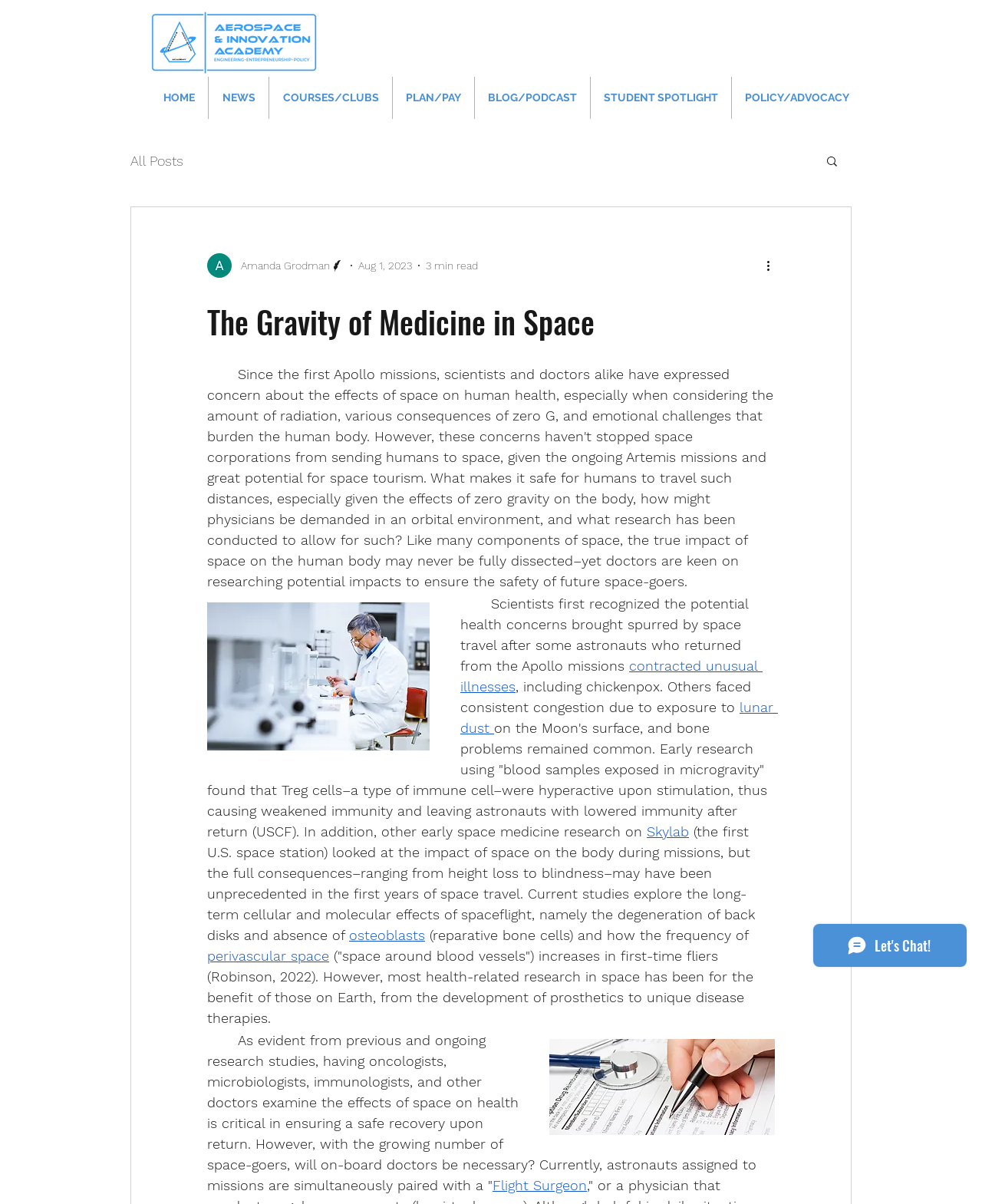Identify the bounding box of the HTML element described as: "osteoblasts".

[0.58, 0.753, 0.657, 0.766]